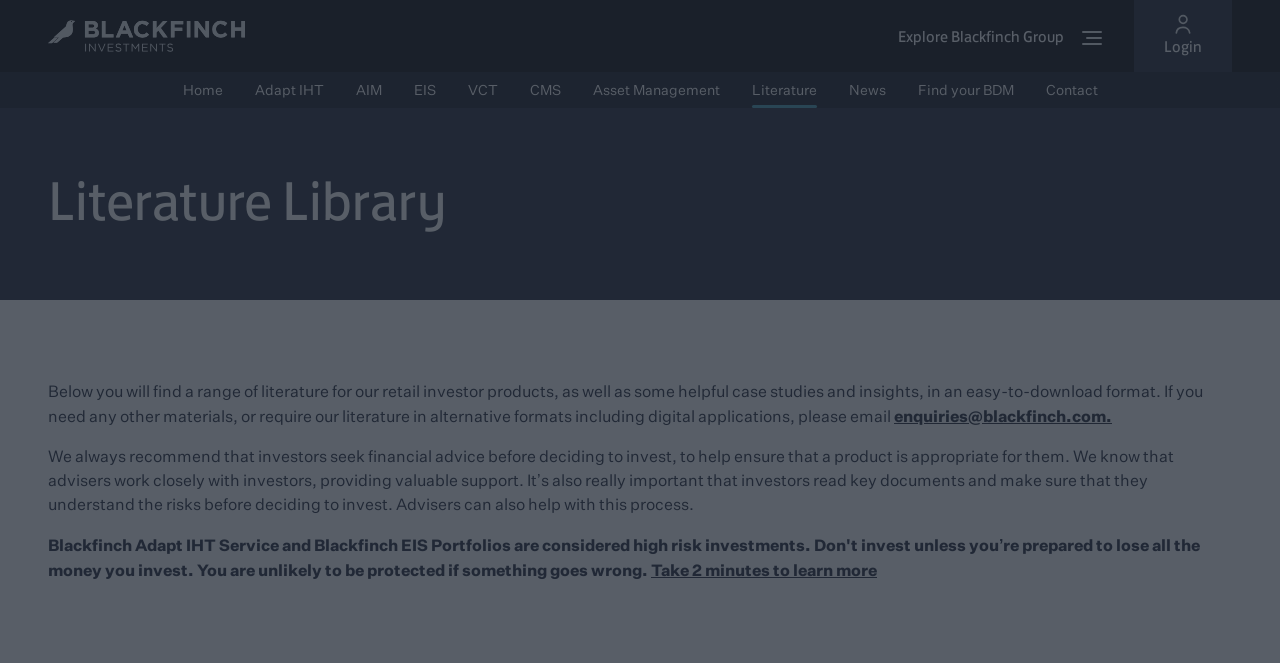What is the name of the company?
Using the image as a reference, give a one-word or short phrase answer.

Blackfinch Investments